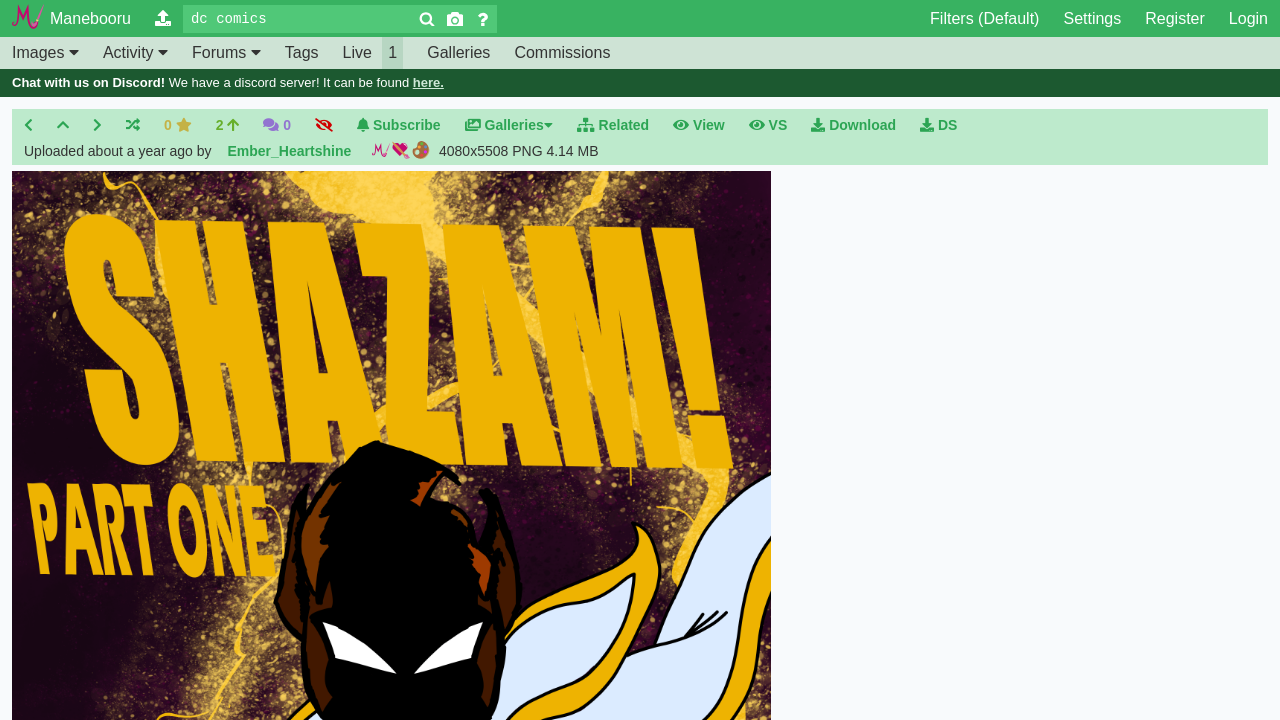Show the bounding box coordinates for the HTML element as described: "parent_node: Manebooru title="Upload"".

[0.112, 0.001, 0.143, 0.051]